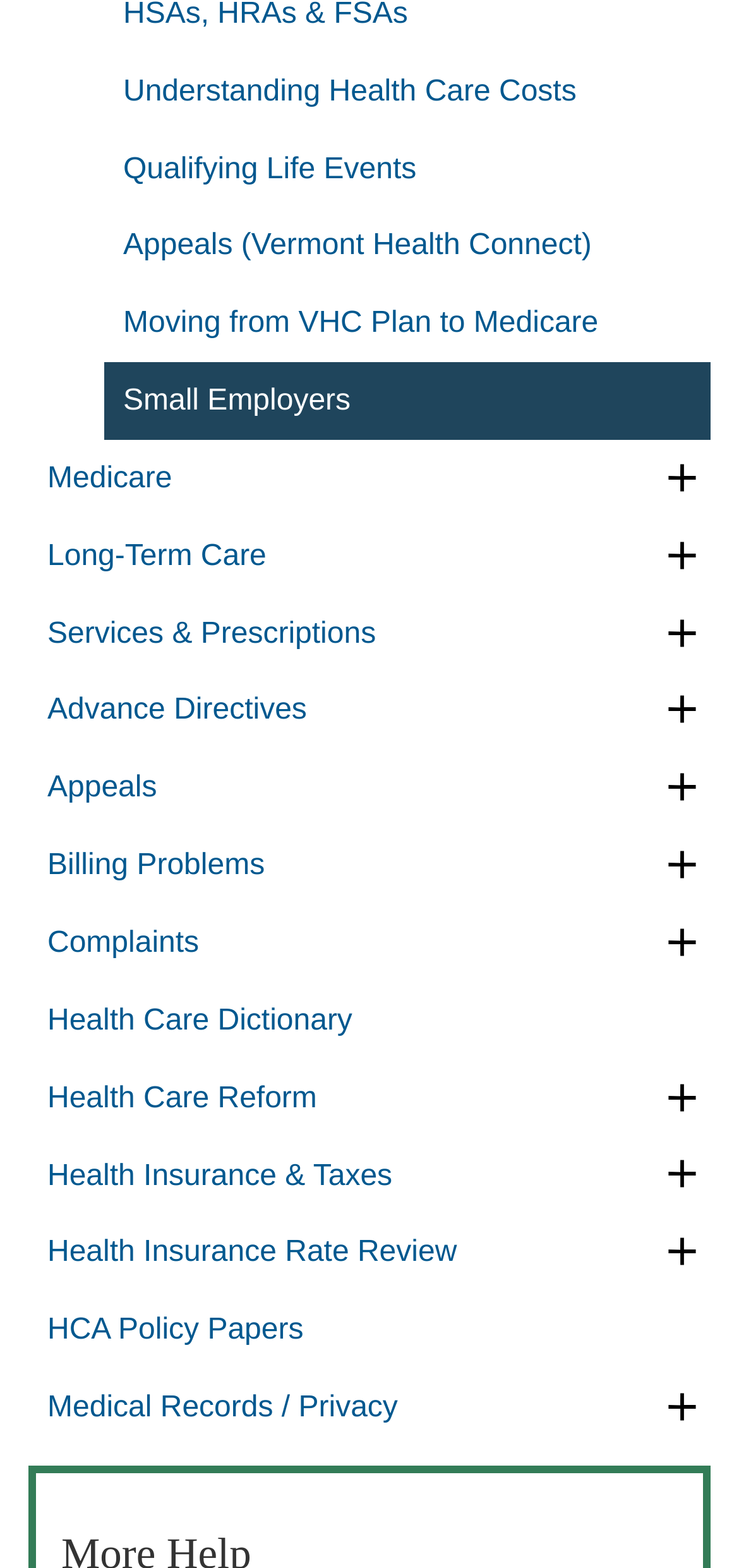Calculate the bounding box coordinates of the UI element given the description: "Billing Problems".

[0.038, 0.527, 0.885, 0.577]